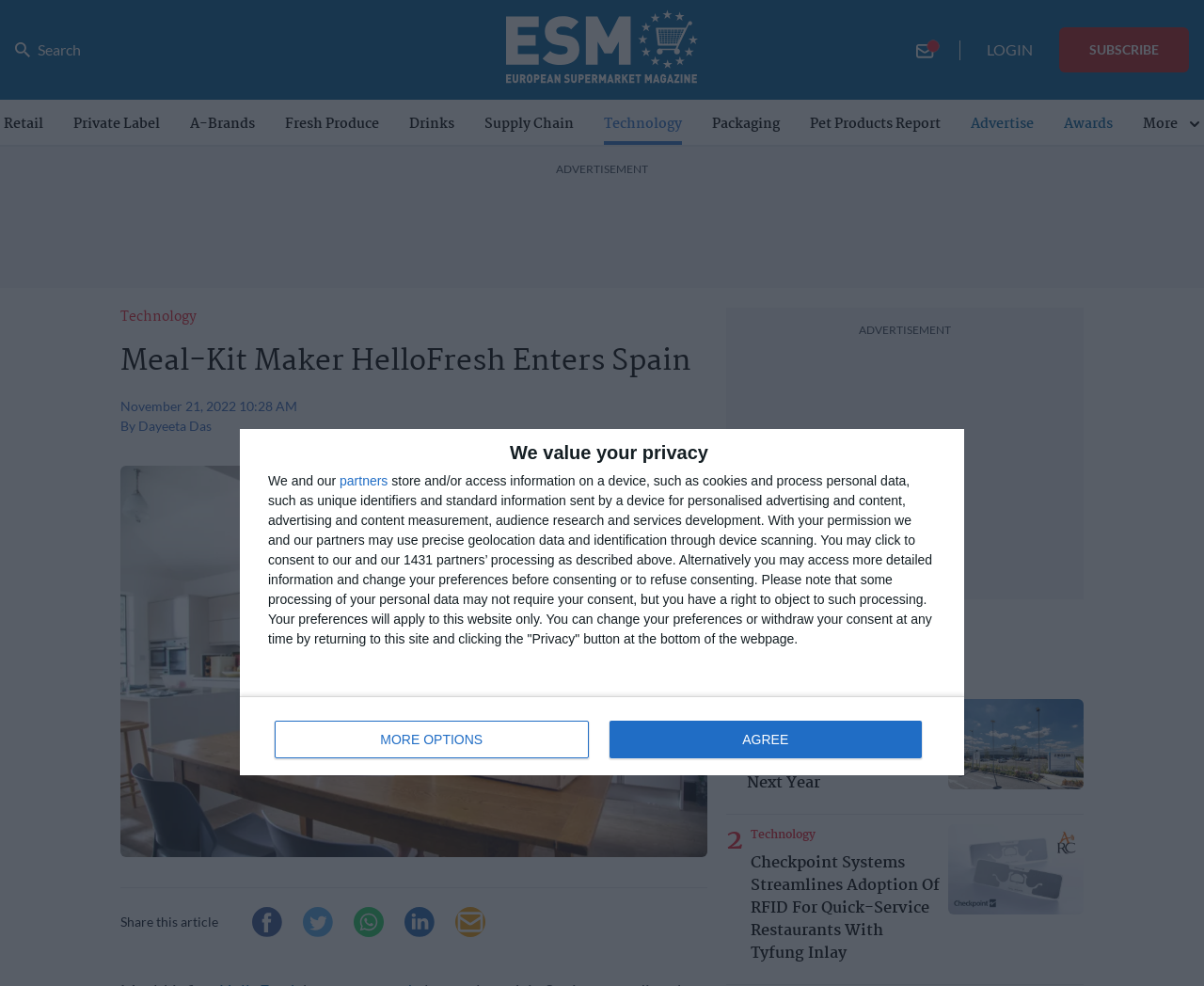Identify the bounding box coordinates for the region of the element that should be clicked to carry out the instruction: "Click the Blog link". The bounding box coordinates should be four float numbers between 0 and 1, i.e., [left, top, right, bottom].

None